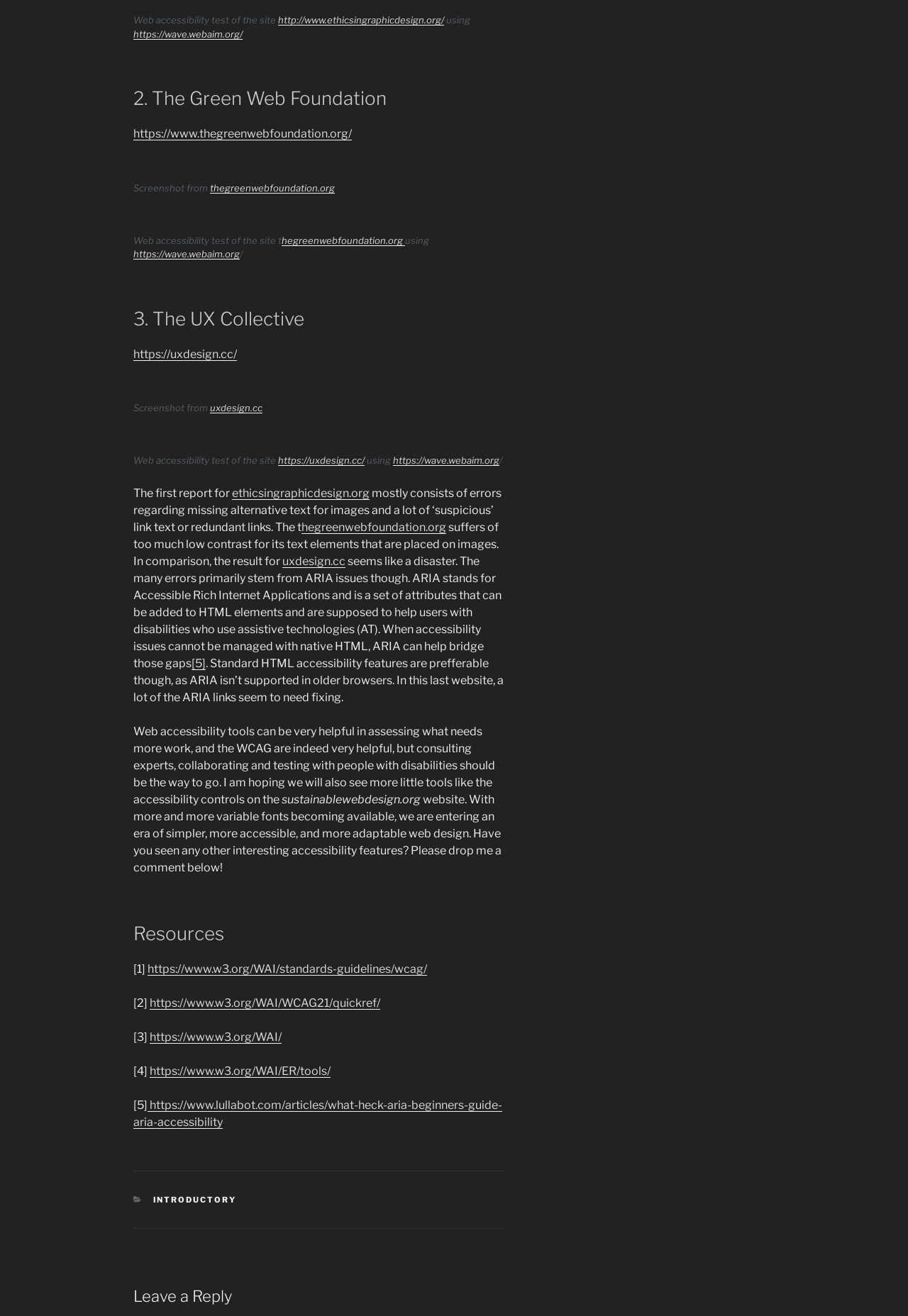Carefully observe the image and respond to the question with a detailed answer:
What is the category of the webpage?

The category of the webpage is mentioned in the footer as 'INTRODUCTORY', which is a link to a category page.